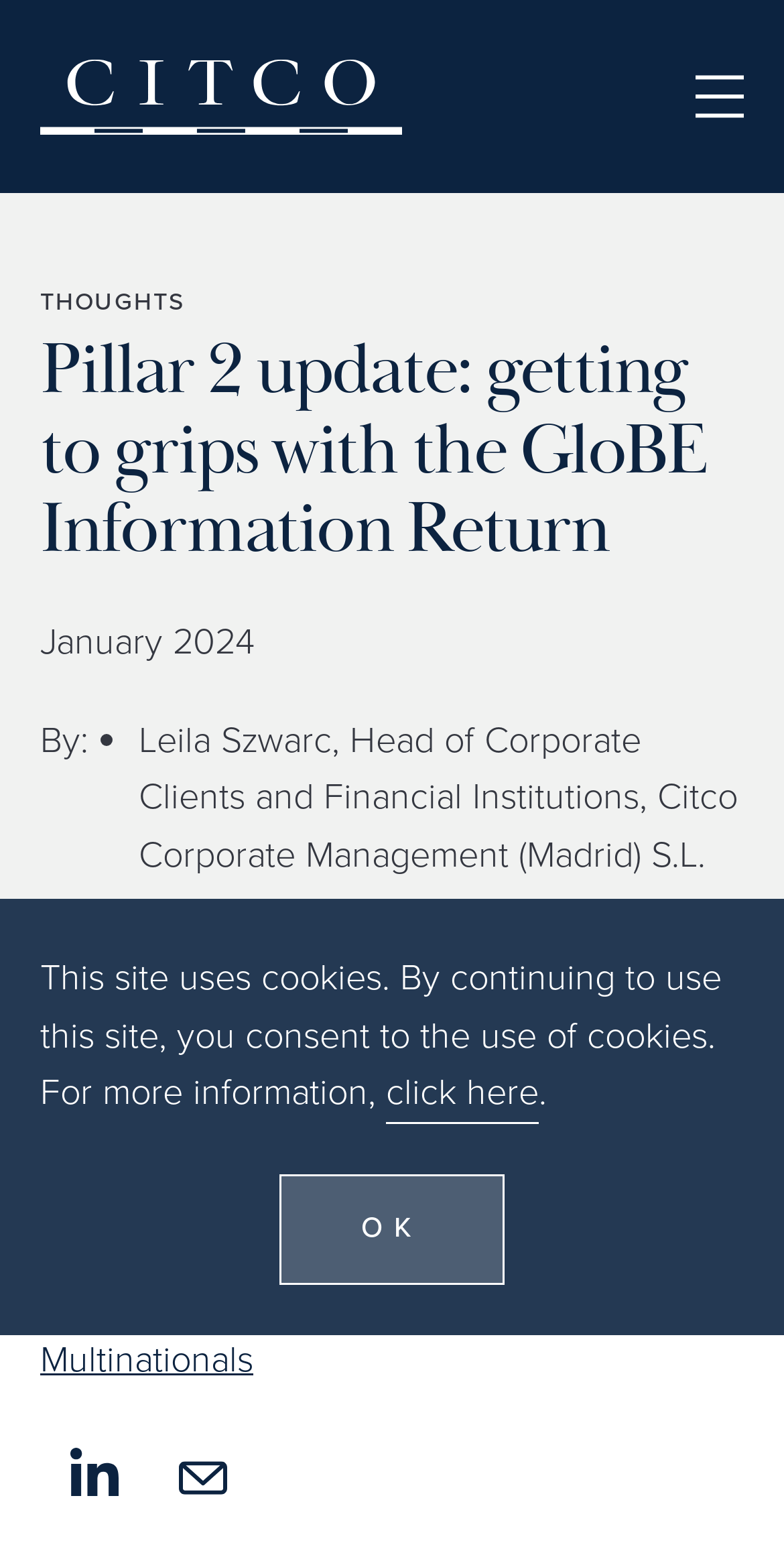Please study the image and answer the question comprehensively:
What is the position of Leila Szwarc?

Leila Szwarc's position is mentioned in the article, specifically in the section 'By:' where it says 'Leila Szwarc, Head of Corporate Clients and Financial Institutions, Citco Corporate Management (Madrid) S.L.'